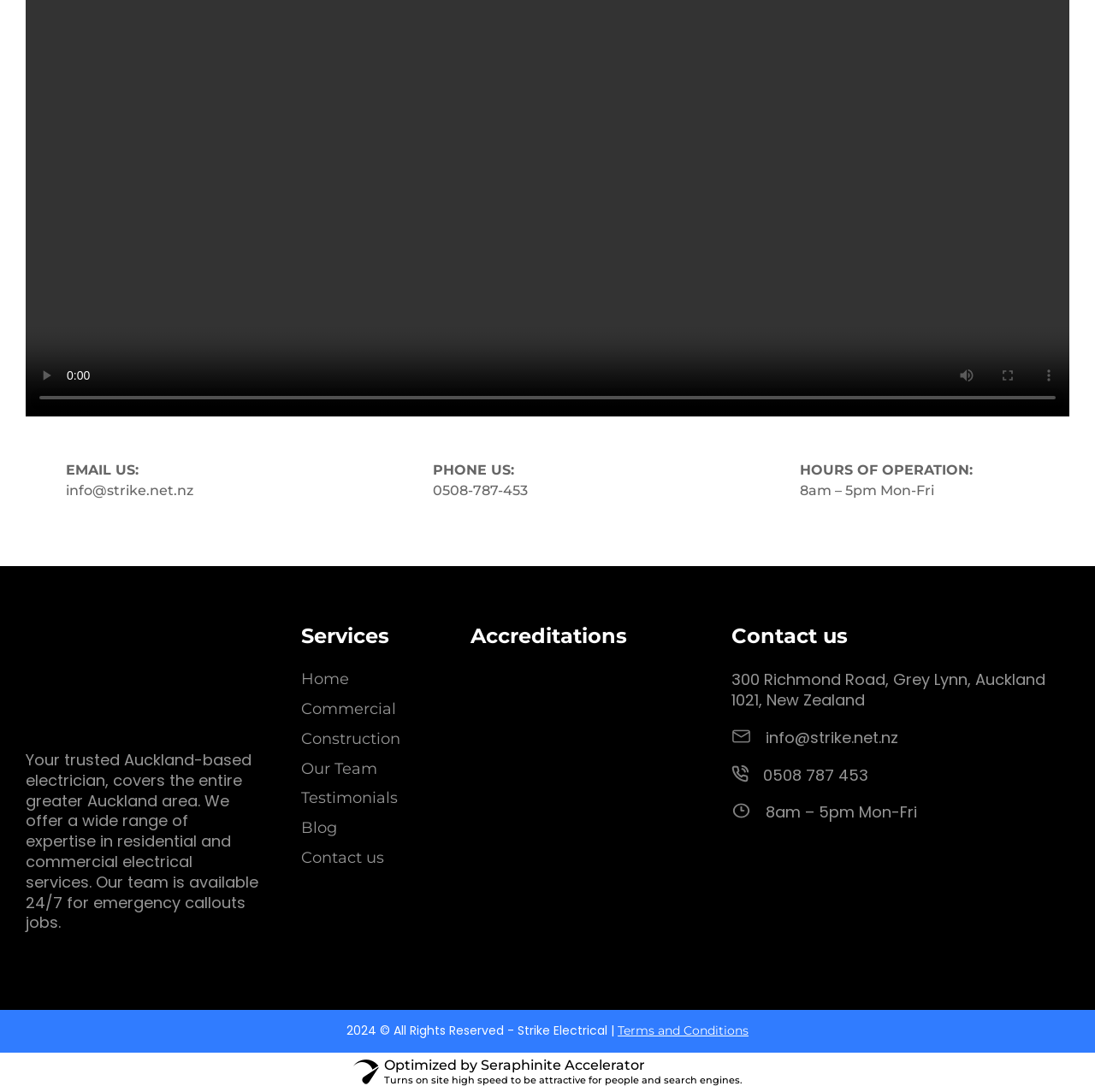Find the bounding box of the UI element described as follows: "Contact us".

[0.275, 0.777, 0.351, 0.794]